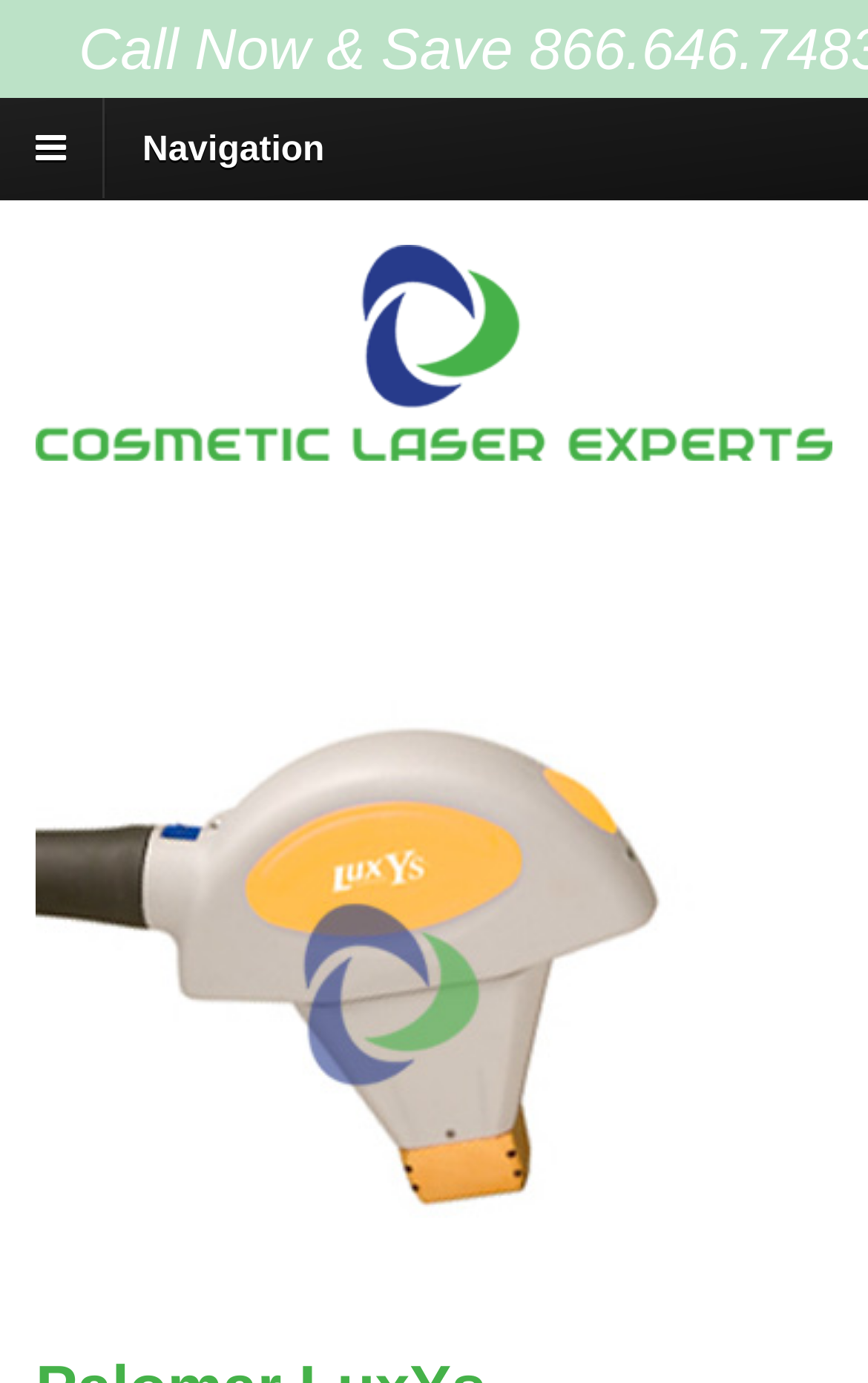Using the provided element description: "title="Cosmetic lasers for sale"", determine the bounding box coordinates of the corresponding UI element in the screenshot.

[0.041, 0.299, 0.959, 0.326]